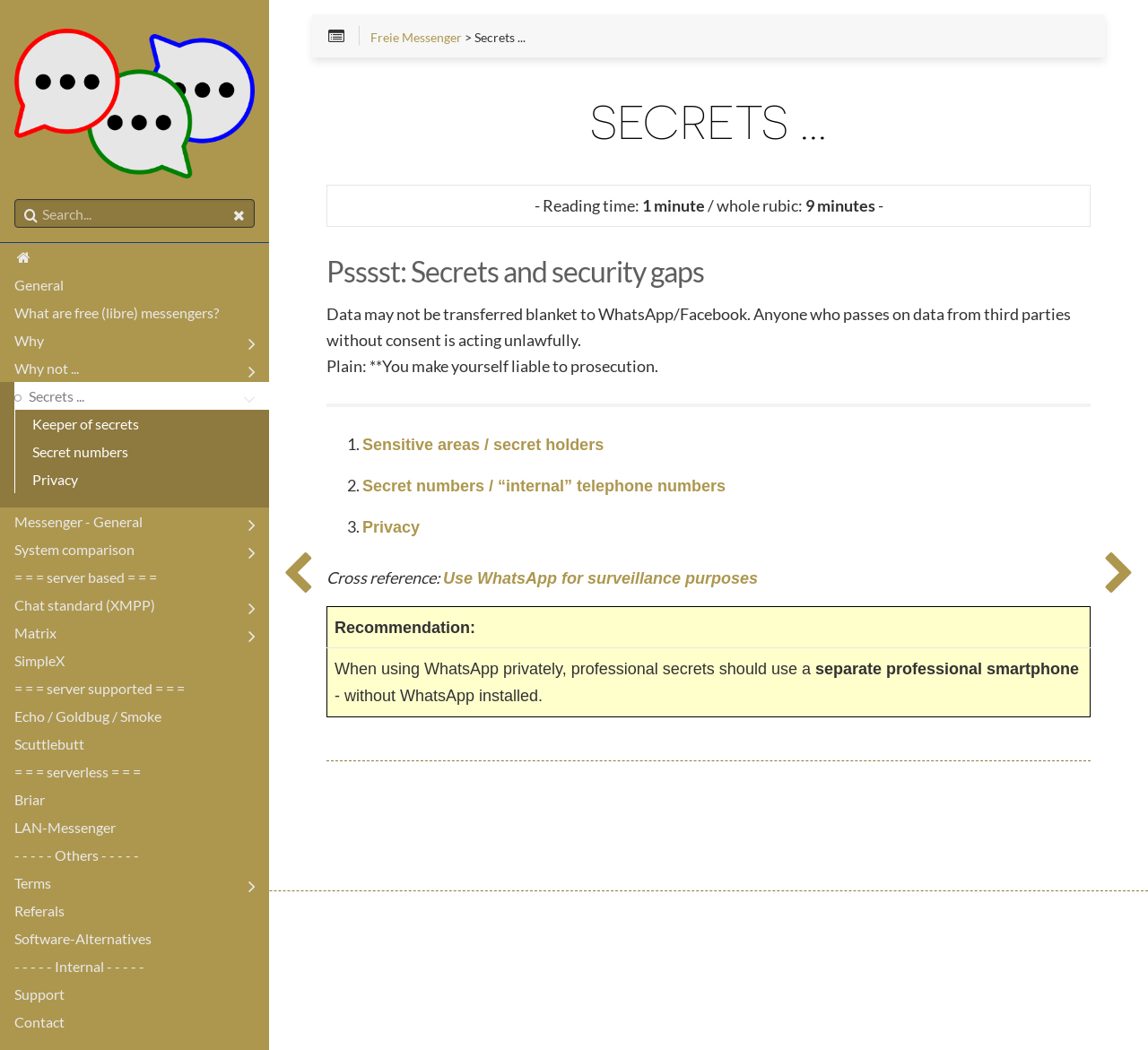Determine the bounding box coordinates of the section to be clicked to follow the instruction: "Read the previous article about India’s External Affairs Minister". The coordinates should be given as four float numbers between 0 and 1, formatted as [left, top, right, bottom].

None